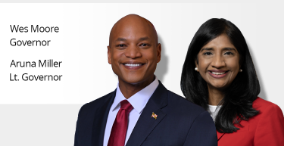What is the background of the image?
From the image, respond with a single word or phrase.

a soft gradient